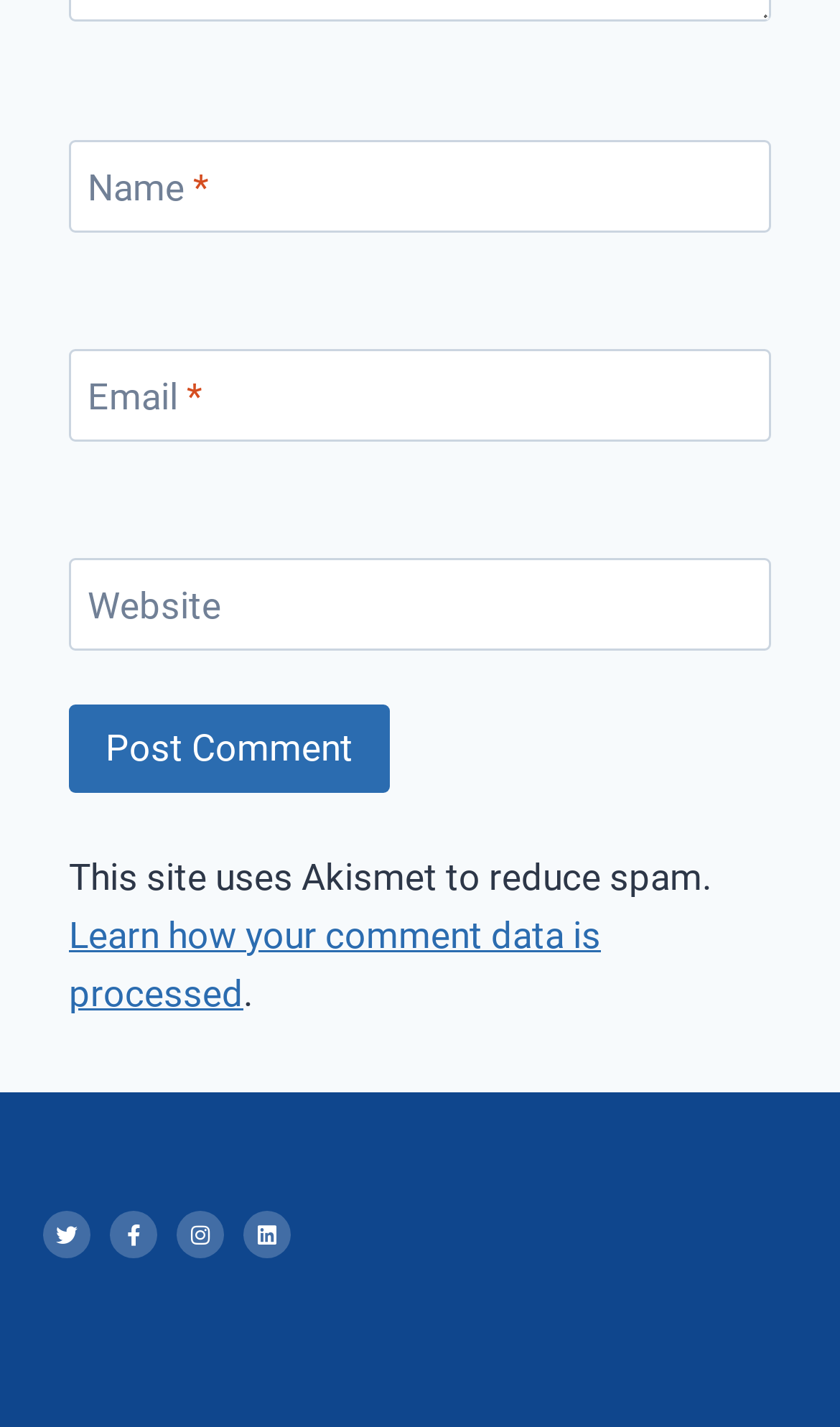Please provide the bounding box coordinates for the element that needs to be clicked to perform the following instruction: "Click the Post Comment button". The coordinates should be given as four float numbers between 0 and 1, i.e., [left, top, right, bottom].

[0.082, 0.494, 0.464, 0.556]